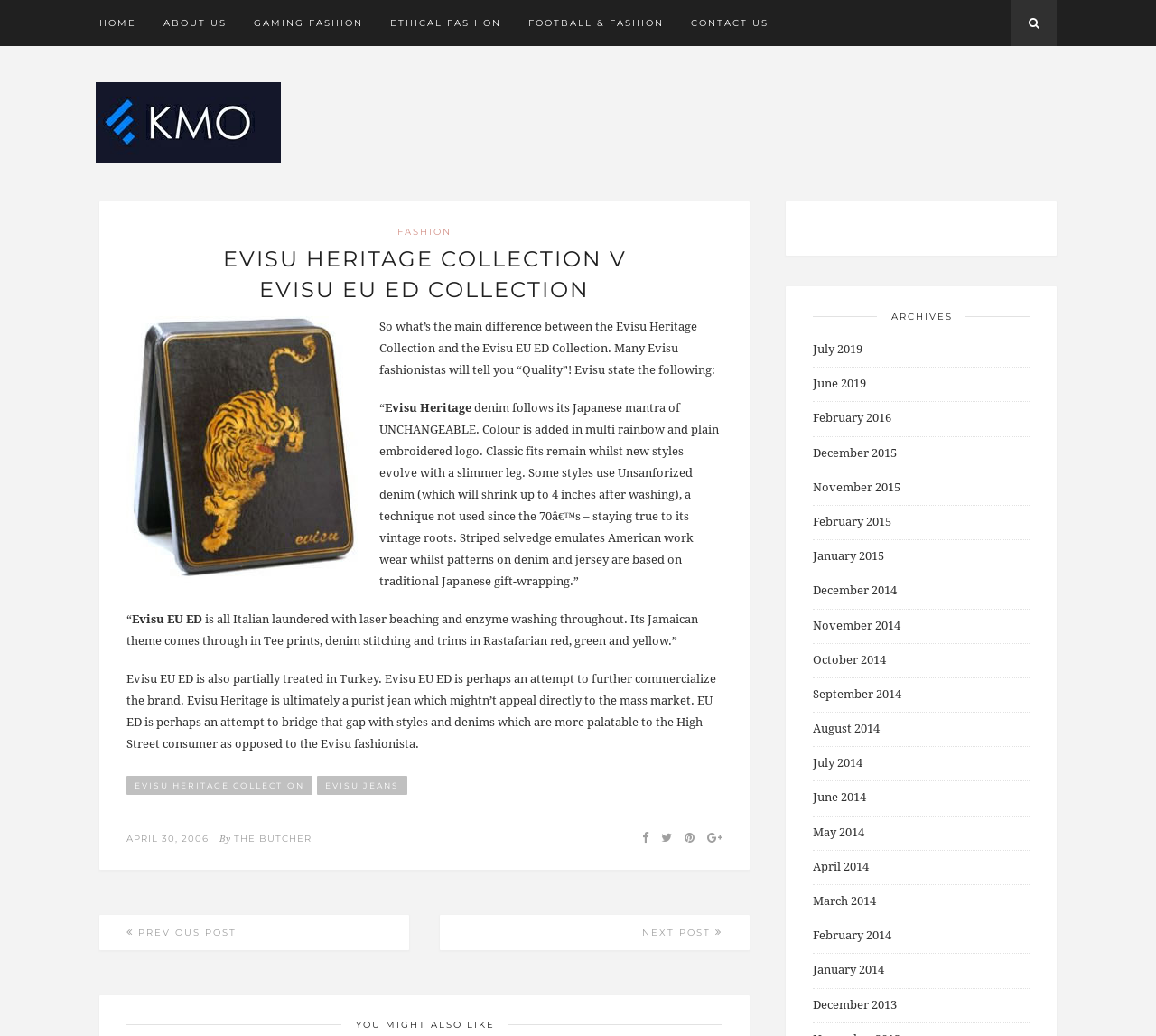Respond with a single word or phrase:
What is the difference between Evisu Heritage Collection and Evisu EU ED Collection?

Quality and production process